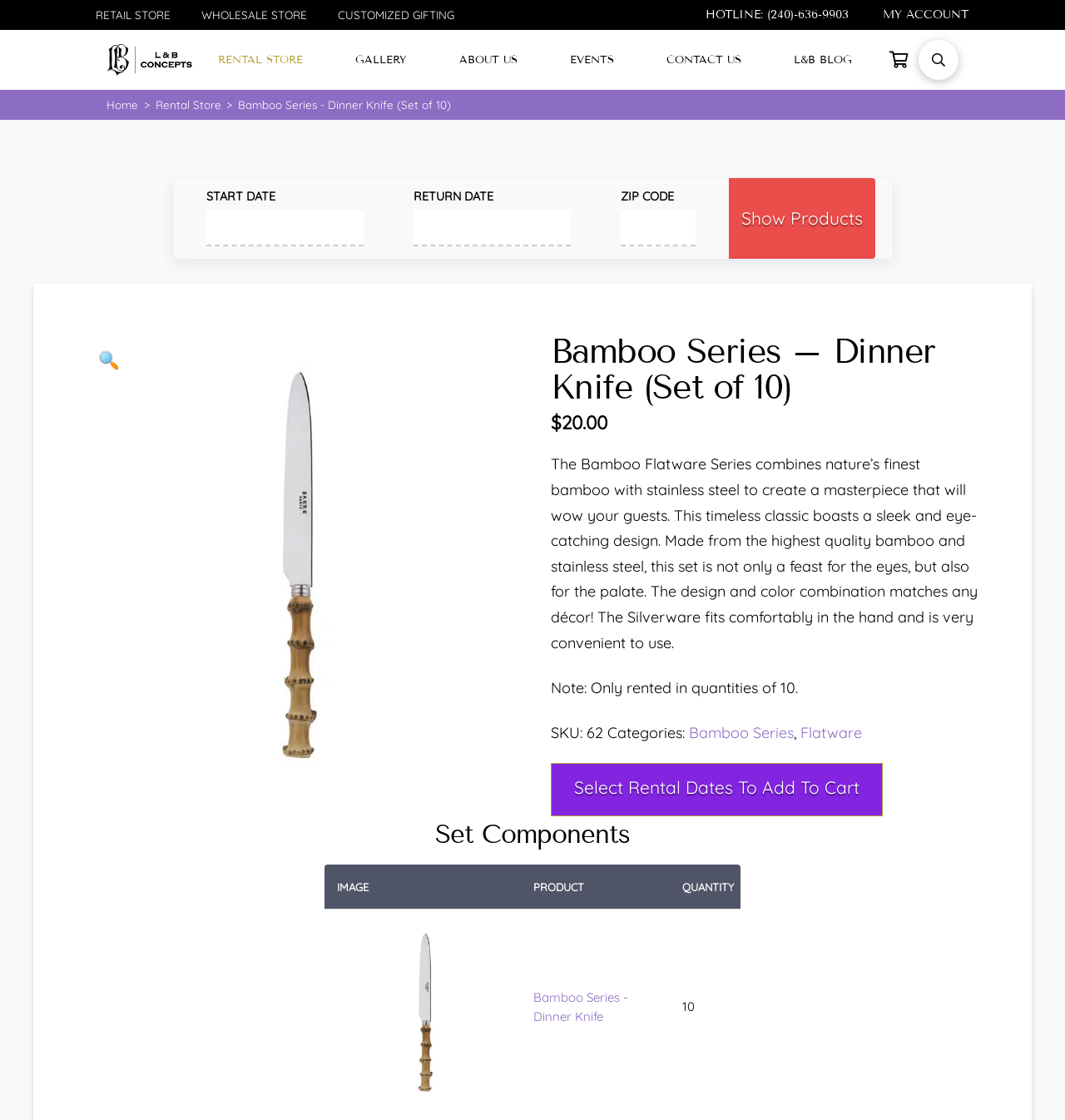Can you specify the bounding box coordinates for the region that should be clicked to fulfill this instruction: "Click the 'Select Rental Dates To Add To Cart' button".

[0.517, 0.681, 0.829, 0.729]